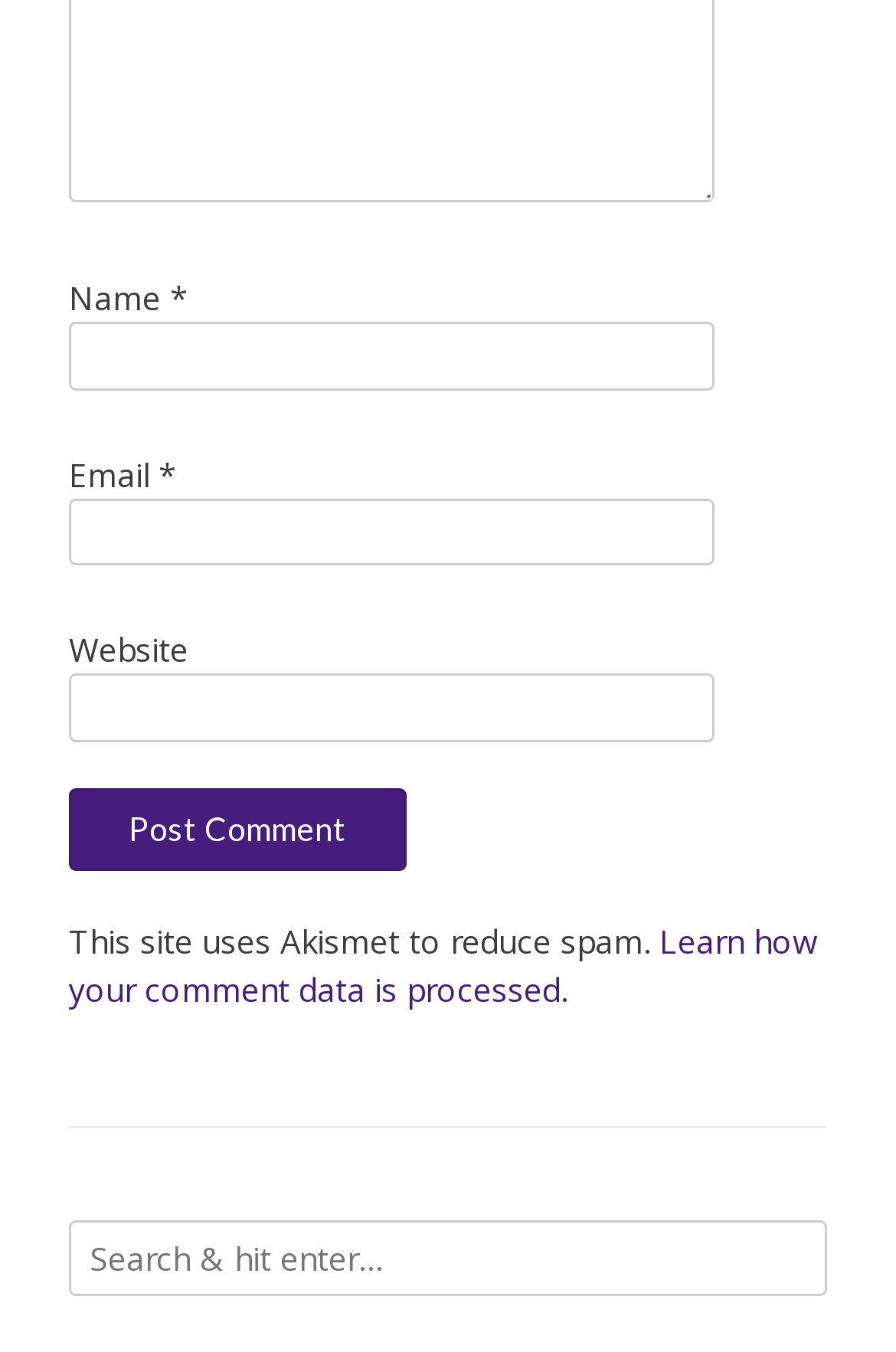Use a single word or phrase to answer the question: What is the required information to post a comment?

Name and Email